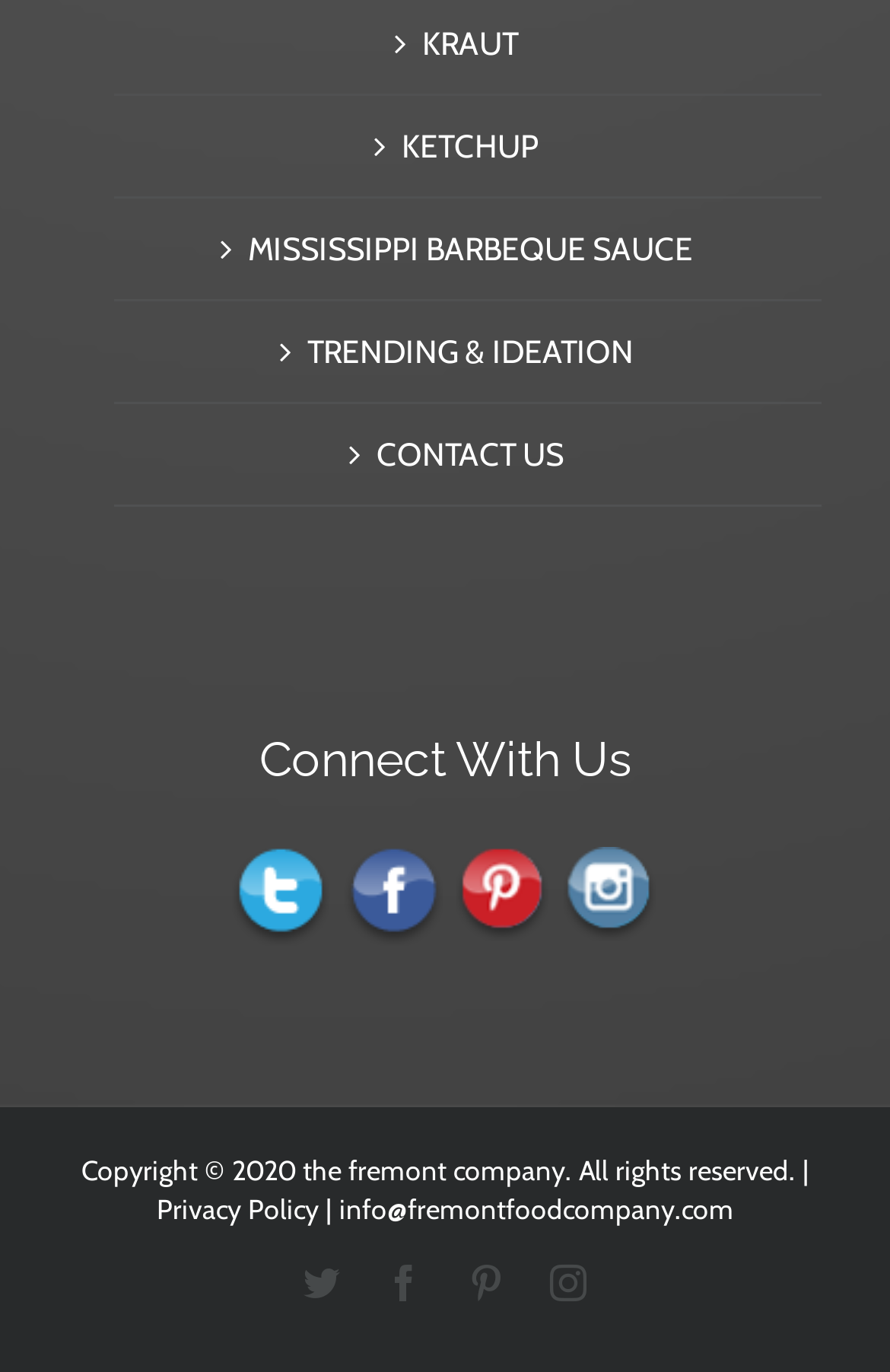How many social media links are there?
Please ensure your answer to the question is detailed and covers all necessary aspects.

I counted the number of social media links by looking at the links with icons, such as Twitter, Facebook, LinkedIn, and Pinterest. There are 7 links in total.